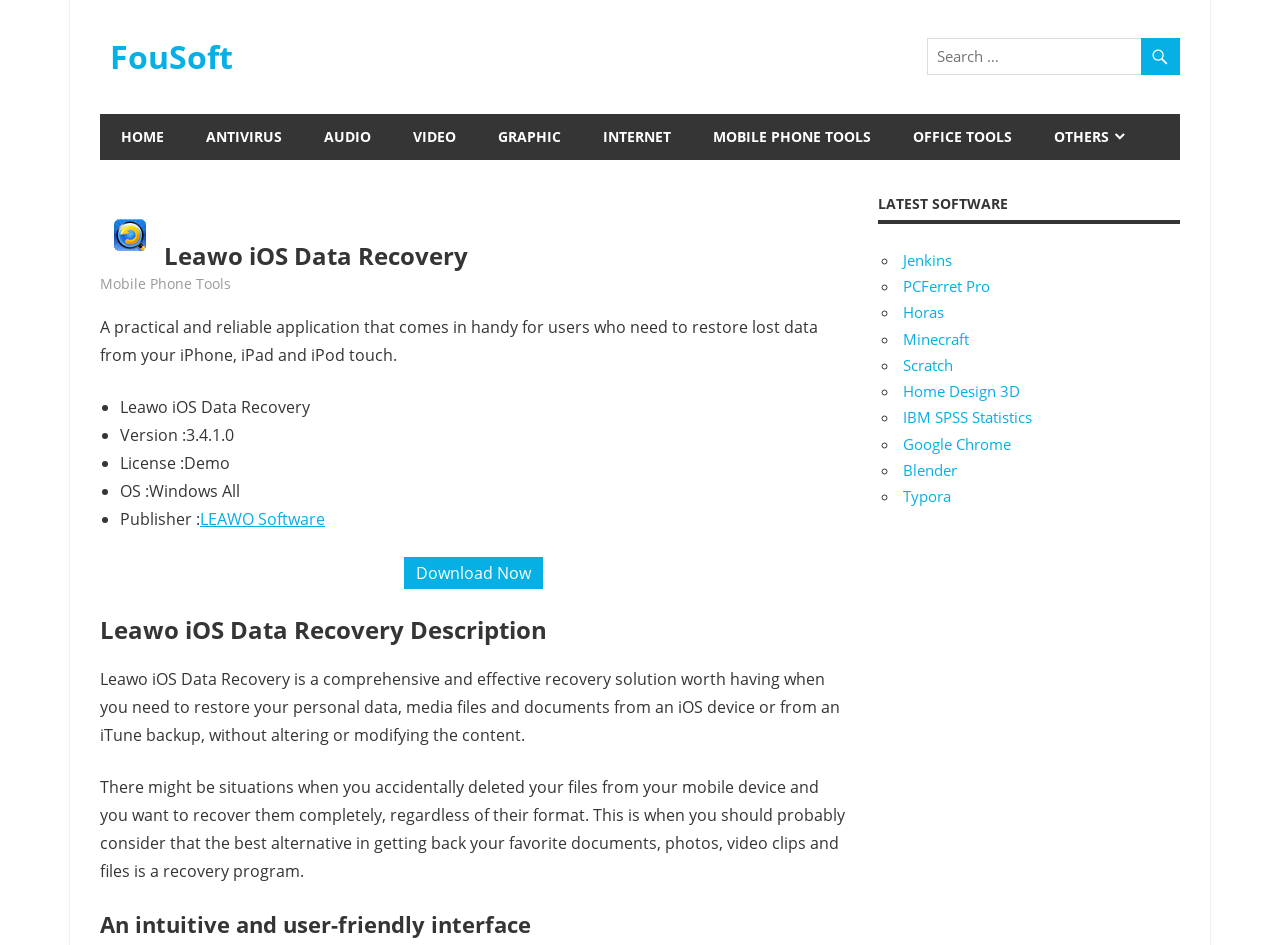Identify the bounding box coordinates of the section to be clicked to complete the task described by the following instruction: "Download Leawo iOS Data Recovery". The coordinates should be four float numbers between 0 and 1, formatted as [left, top, right, bottom].

[0.316, 0.595, 0.424, 0.618]